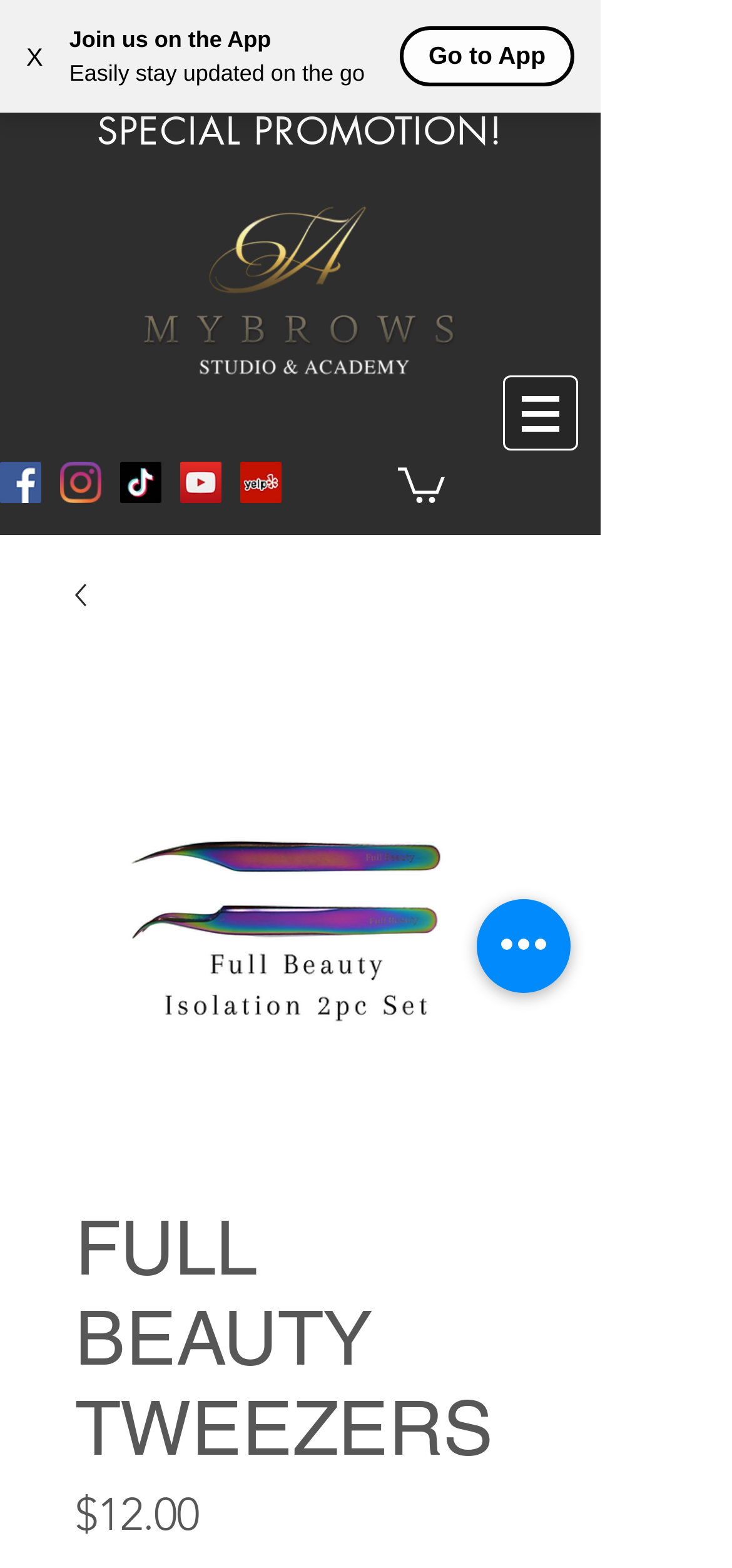Please find the bounding box coordinates of the element's region to be clicked to carry out this instruction: "Open the site navigation".

[0.687, 0.239, 0.79, 0.287]